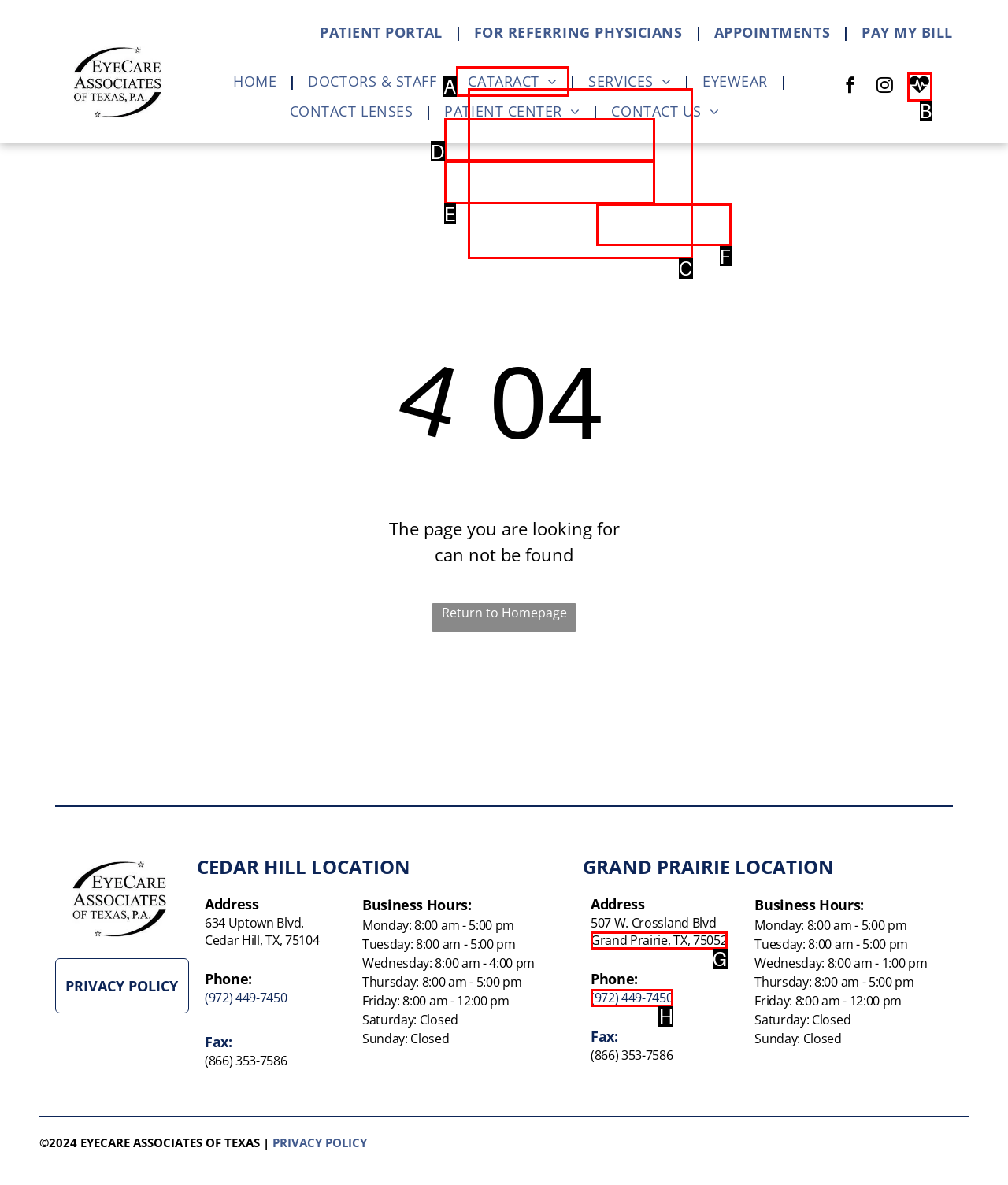Identify which HTML element aligns with the description: ← Previous Post
Answer using the letter of the correct choice from the options available.

None